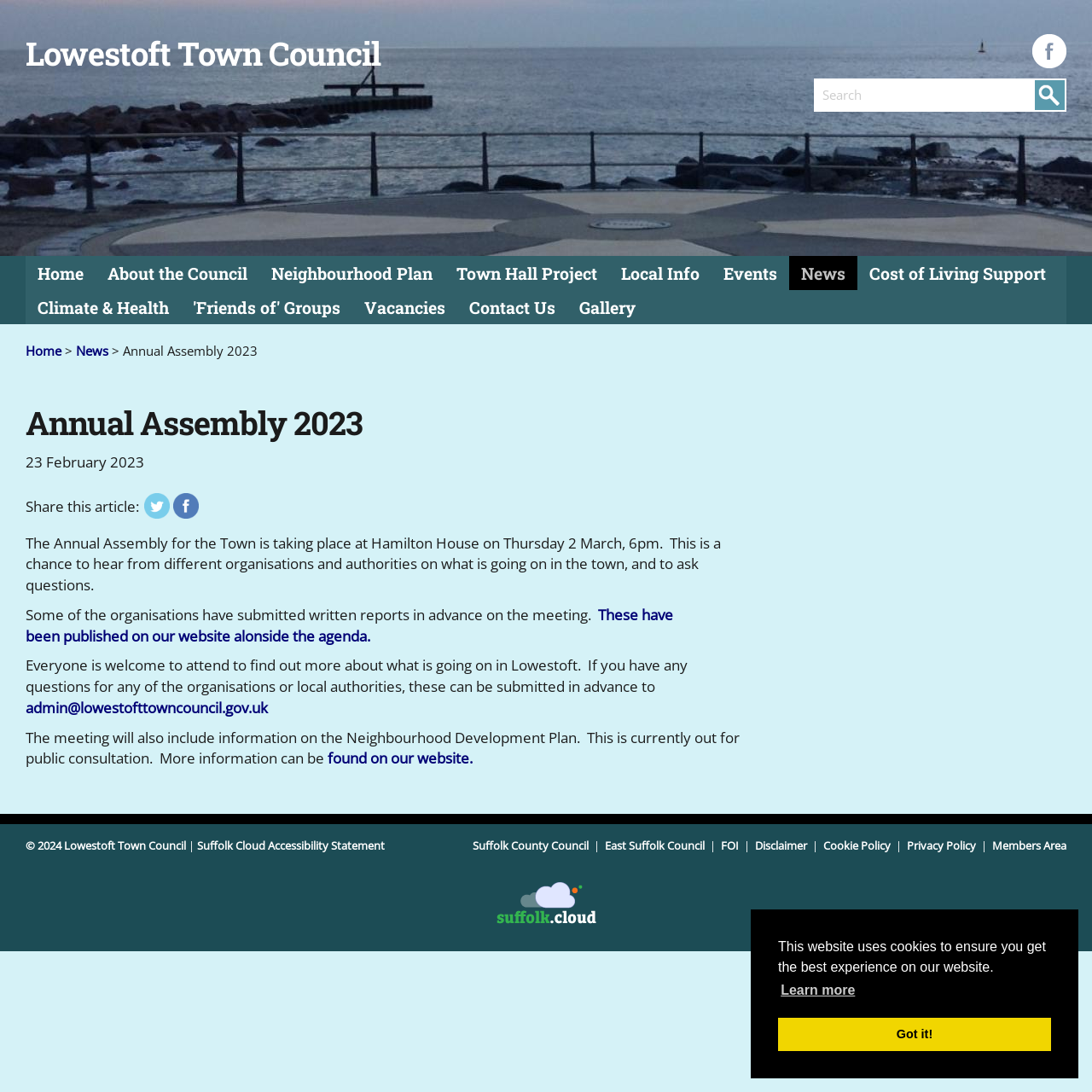What is the date of the Annual Assembly?
Look at the image and respond with a one-word or short-phrase answer.

2 March